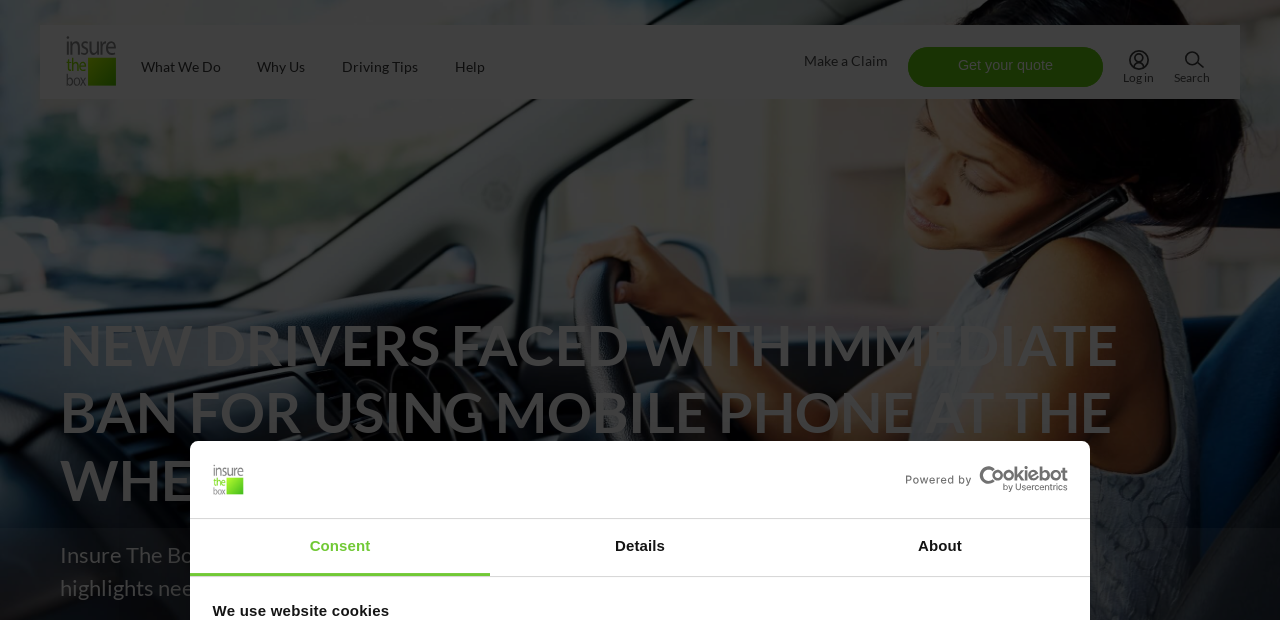Offer a detailed narrative of the image.

The image foregrounds the message regarding new laws aimed at prohibiting mobile phone use while driving, particularly impacting newly qualified drivers. In the foreground, a young driver is seen engaged in a phone conversation, emphasizing the very behavior these laws seek to discourage. The backdrop features a blurred street scene, indicative of the driving environment, underscoring the potential dangers of distractions on the road.

In the top section of the image, the heading reads, "NEW DRIVERS FACED WITH IMMEDIATE BAN FOR USING MOBILE PHONE AT THE WHEEL," highlighting the serious implications of such distractions. Below this heading, additional text elaborates on the importance of understanding these consequences, particularly for young drivers, illustrating the urgency of the message.

A cookie consent banner is visible at the bottom, indicating the website's focus on user privacy, reflecting compliance with digital regulations. The overall message encapsulates a commitment to road safety, particularly for new drivers, while highlighting the broader context of responsible driving practices.